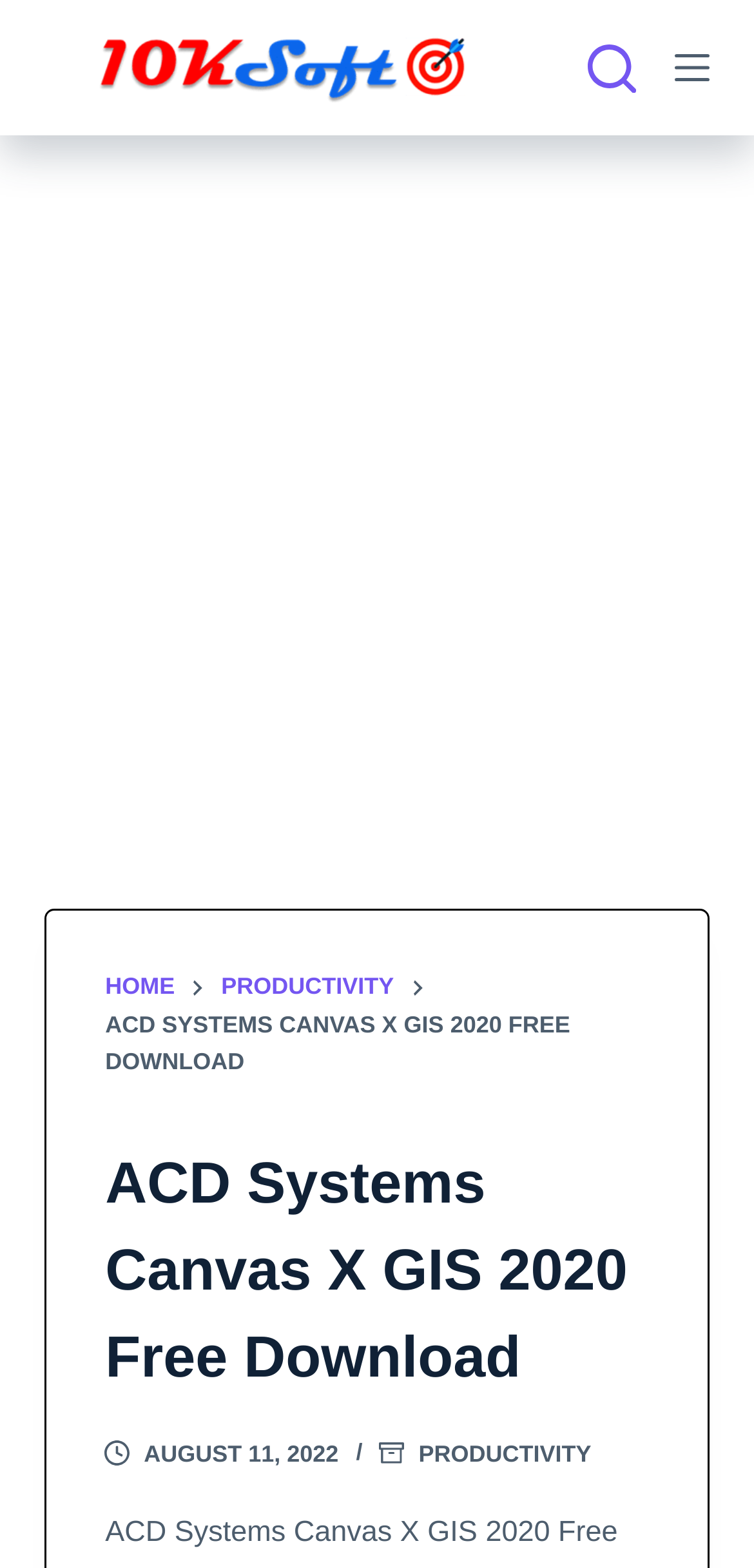Identify the bounding box coordinates for the UI element described as: "Skip to content".

[0.0, 0.0, 0.103, 0.025]